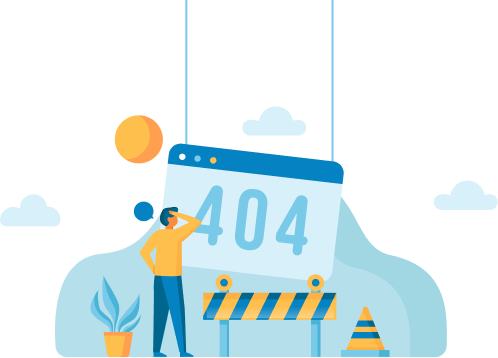What is displayed in the web browser window?
Based on the image, answer the question with a single word or brief phrase.

The number 404